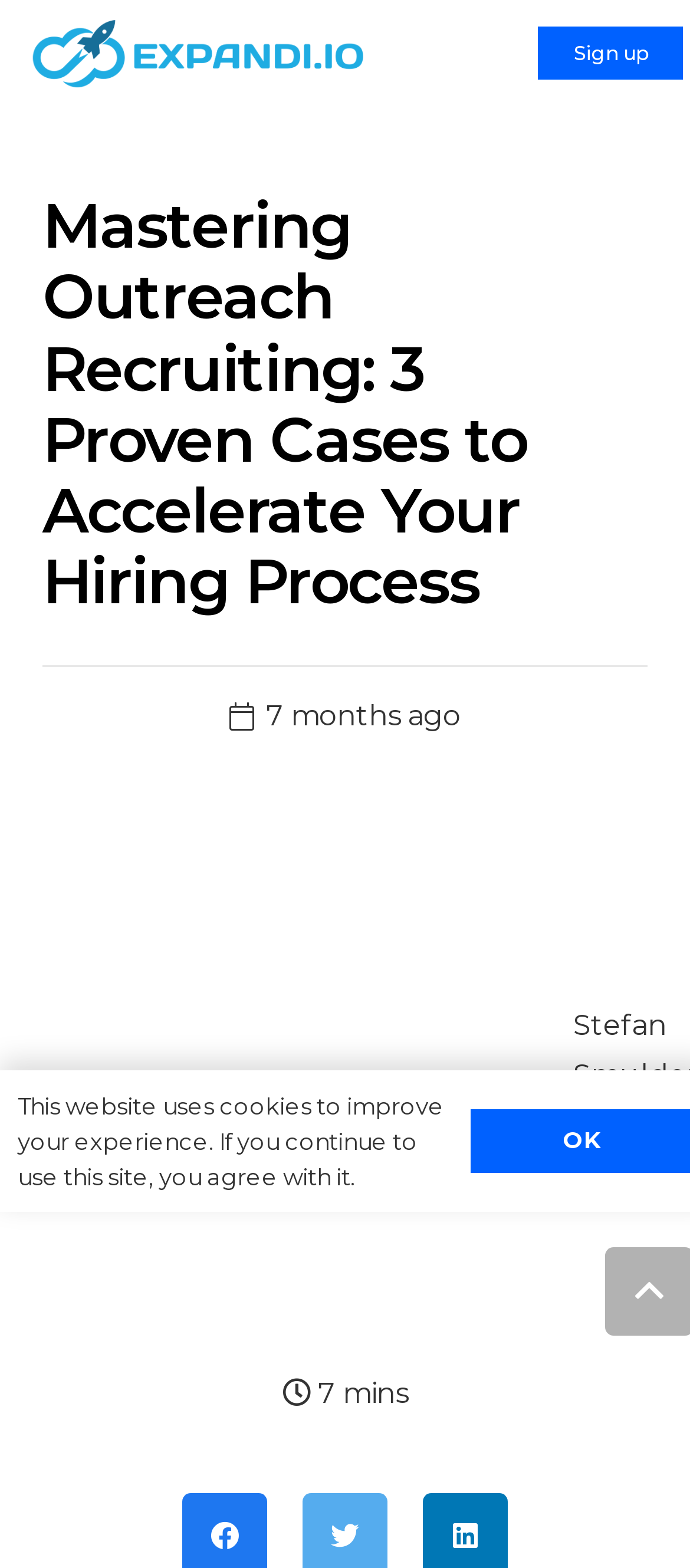Detail the webpage's structure and highlights in your description.

The webpage appears to be a blog post or article titled "Mastering Outreach Recruiting: 3 Proven Cases to Accelerate Your Hiring Process - Expandi". At the top of the page, there are two links: one on the left side labeled "Link" and another on the right side labeled "Sign up". 

Below the links, there is a main heading that spans almost the entire width of the page, which is the title of the article. Underneath the heading, there is a timestamp indicating when the article was published, specifically "14 November 2023 at 19:45:11 +00:00", with a note that it was "7 months ago" at the time of viewing. 

Further down the page, there is a small text element on the right side that reads "mins", but its context is unclear. At the very bottom of the page, there is a notification that informs users that the website uses cookies and that by continuing to use the site, they agree to this.